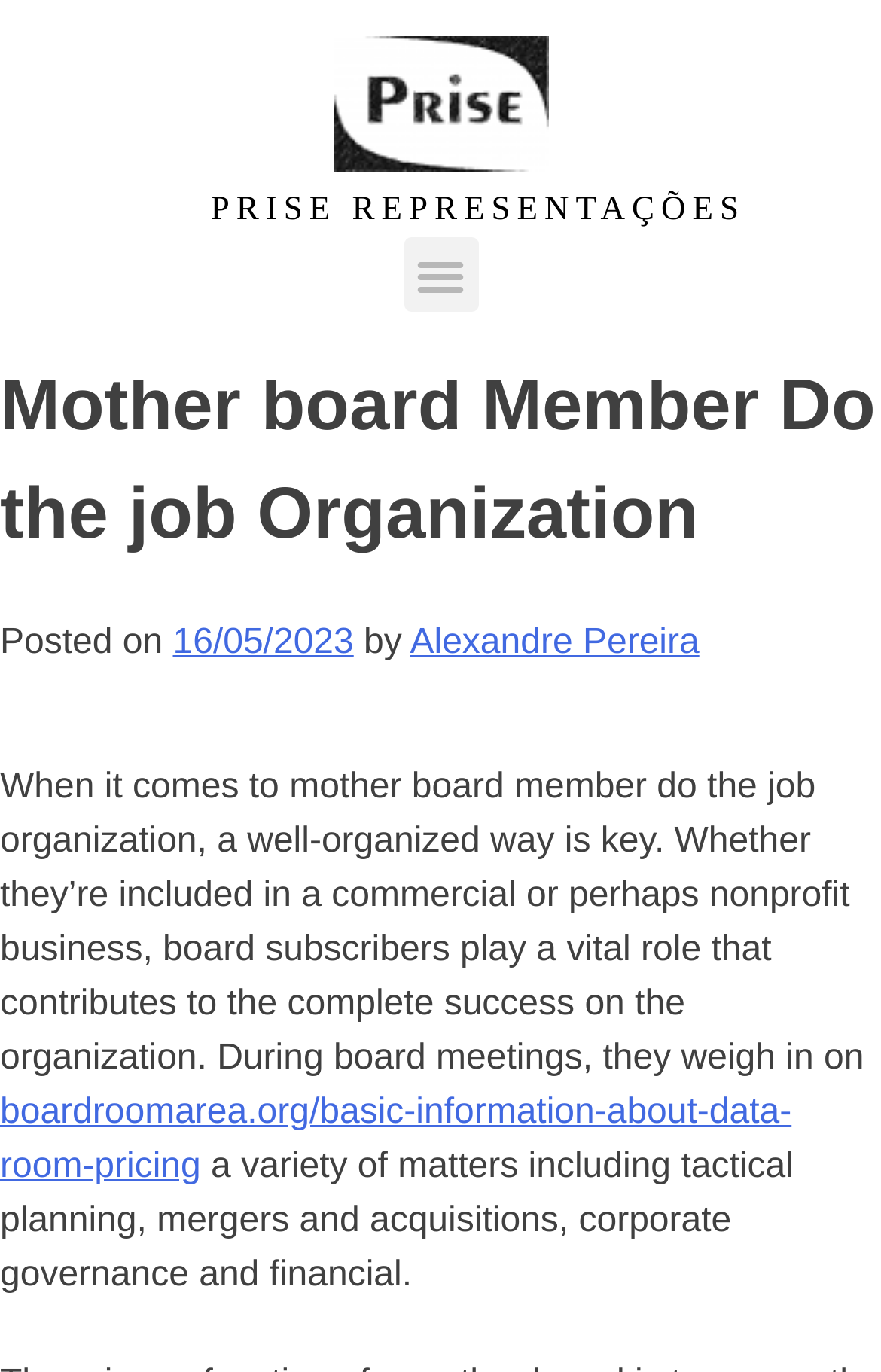Give a one-word or short-phrase answer to the following question: 
What is the topic of the post?

Mother board member job organization